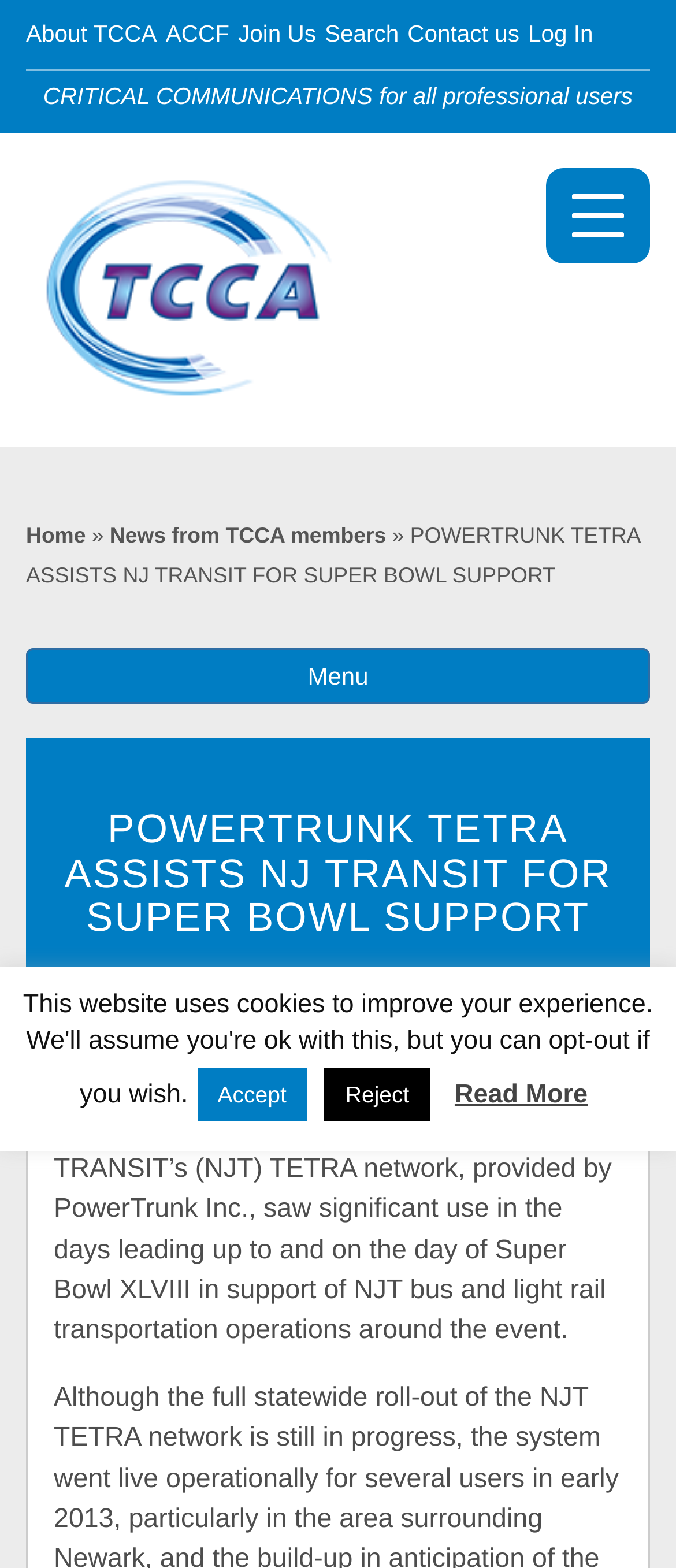Refer to the image and provide an in-depth answer to the question: 
What is the organization mentioned in the article?

The answer can be found in the paragraph of text that starts with 'Jersey City, NJ – February 13, 2014'. The text mentions 'NJ TRANSIT’s (NJT) TETRA network'.